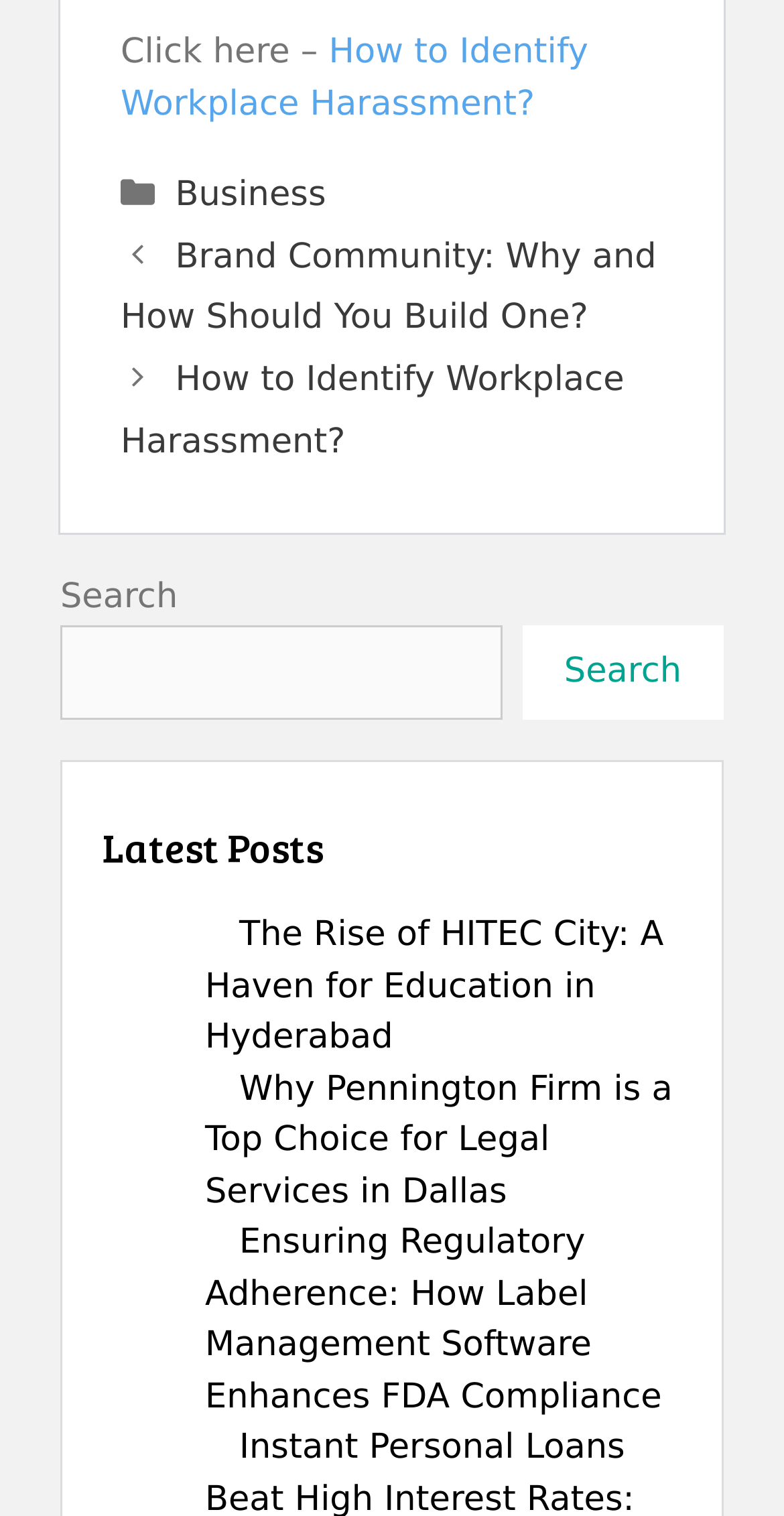Find and provide the bounding box coordinates for the UI element described with: "How to Identify Workplace Harassment?".

[0.154, 0.022, 0.75, 0.082]